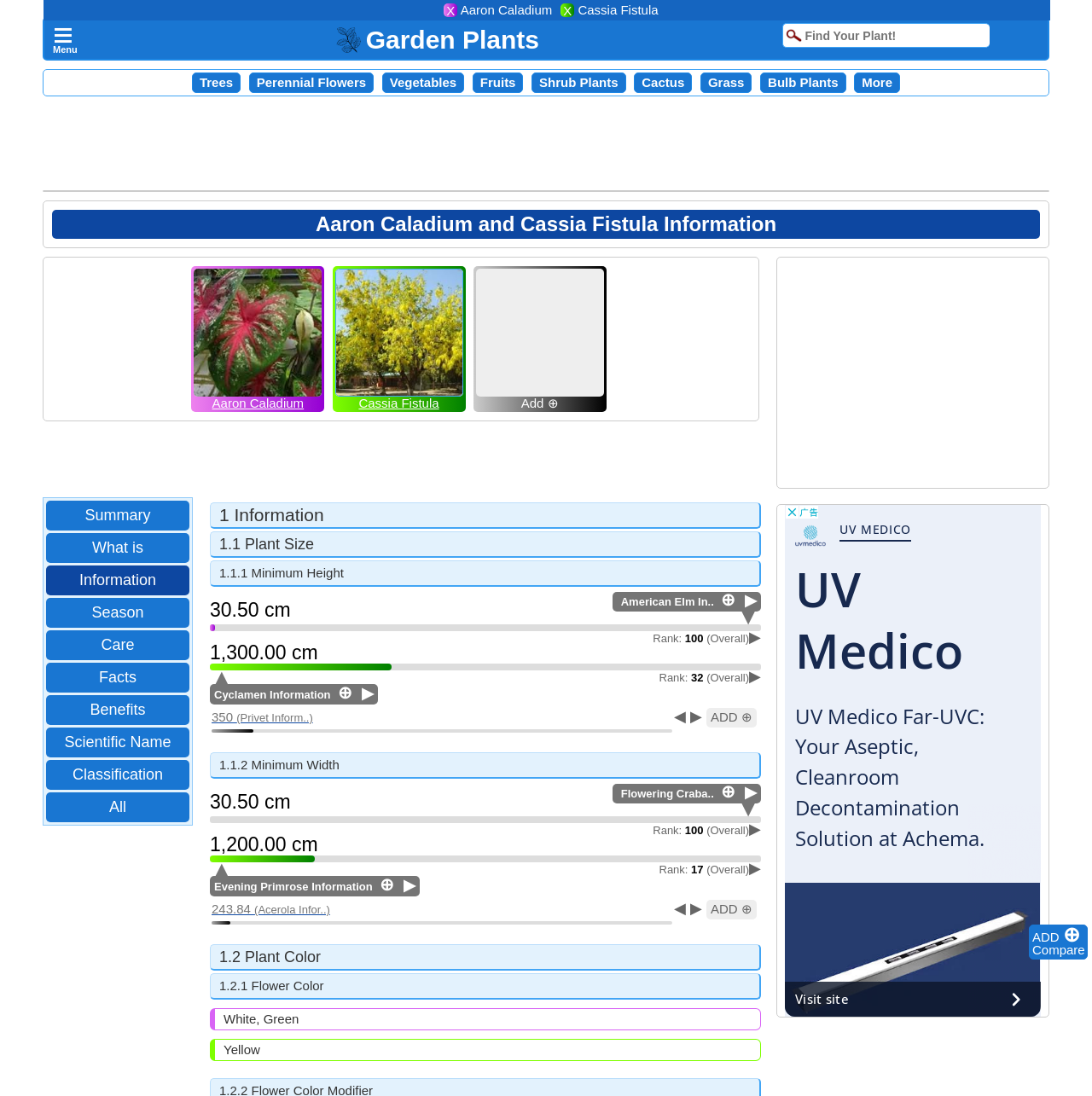Provide a brief response to the question below using one word or phrase:
What is the minimum height of Aaron Caladium?

30.50 cm